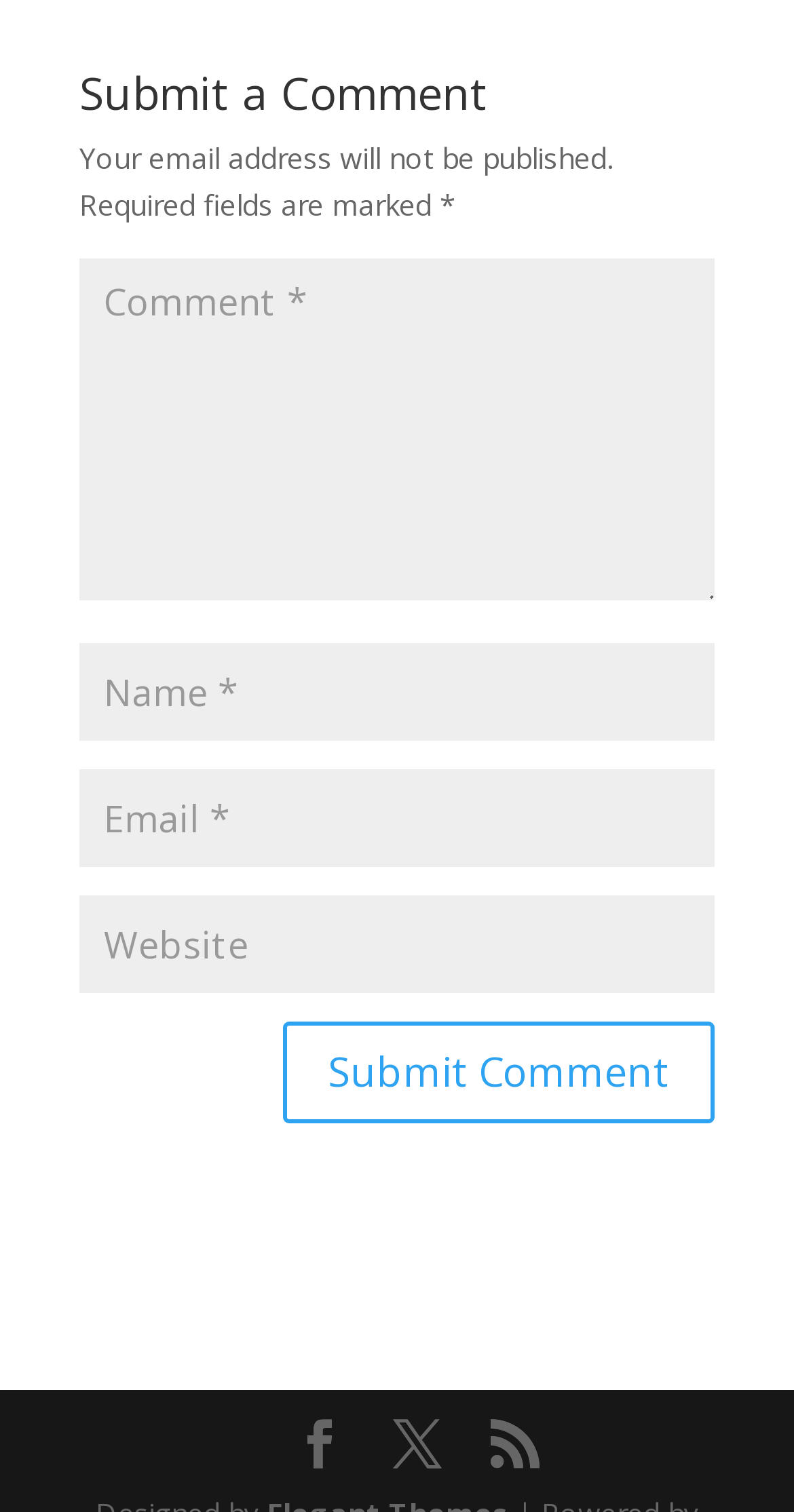Please specify the bounding box coordinates in the format (top-left x, top-left y, bottom-right x, bottom-right y), with values ranging from 0 to 1. Identify the bounding box for the UI component described as follows: input value="Website" name="url"

[0.1, 0.592, 0.9, 0.657]